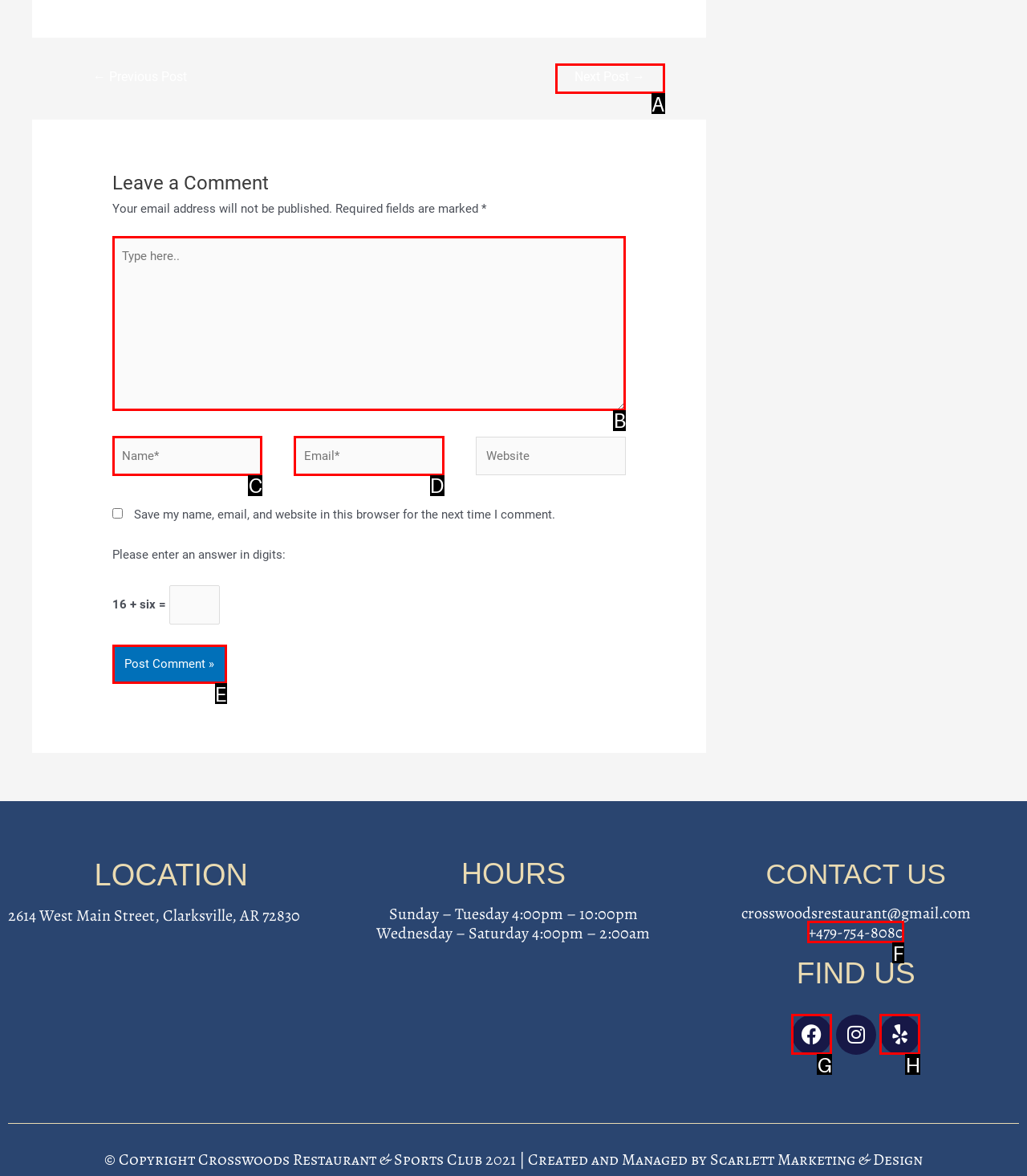Tell me which one HTML element best matches the description: How To - Before Moving
Answer with the option's letter from the given choices directly.

None